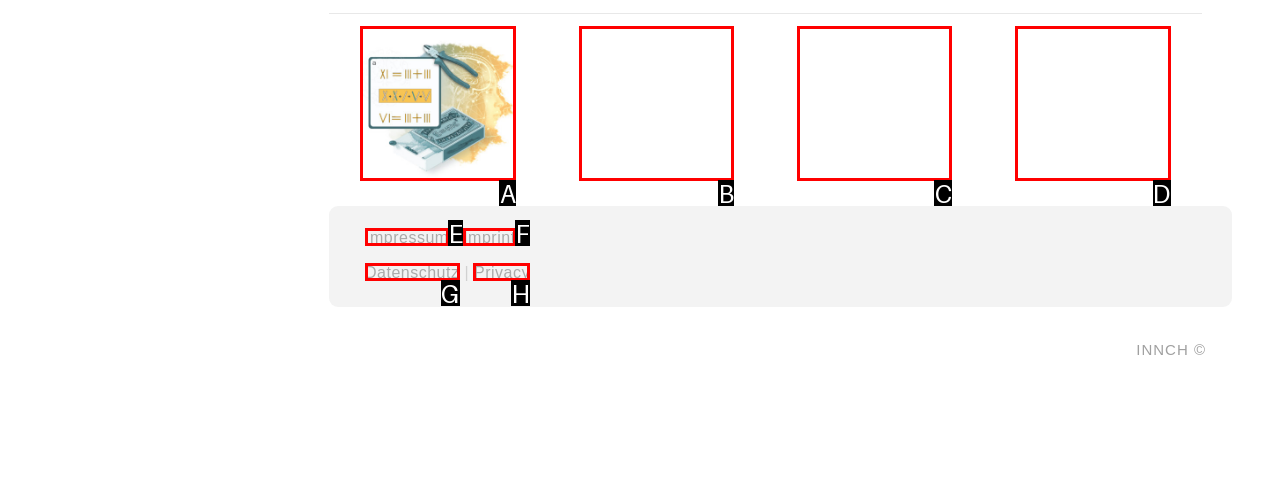For the given instruction: View KREATIVITÄT: DENKFALLEN 1, determine which boxed UI element should be clicked. Answer with the letter of the corresponding option directly.

A